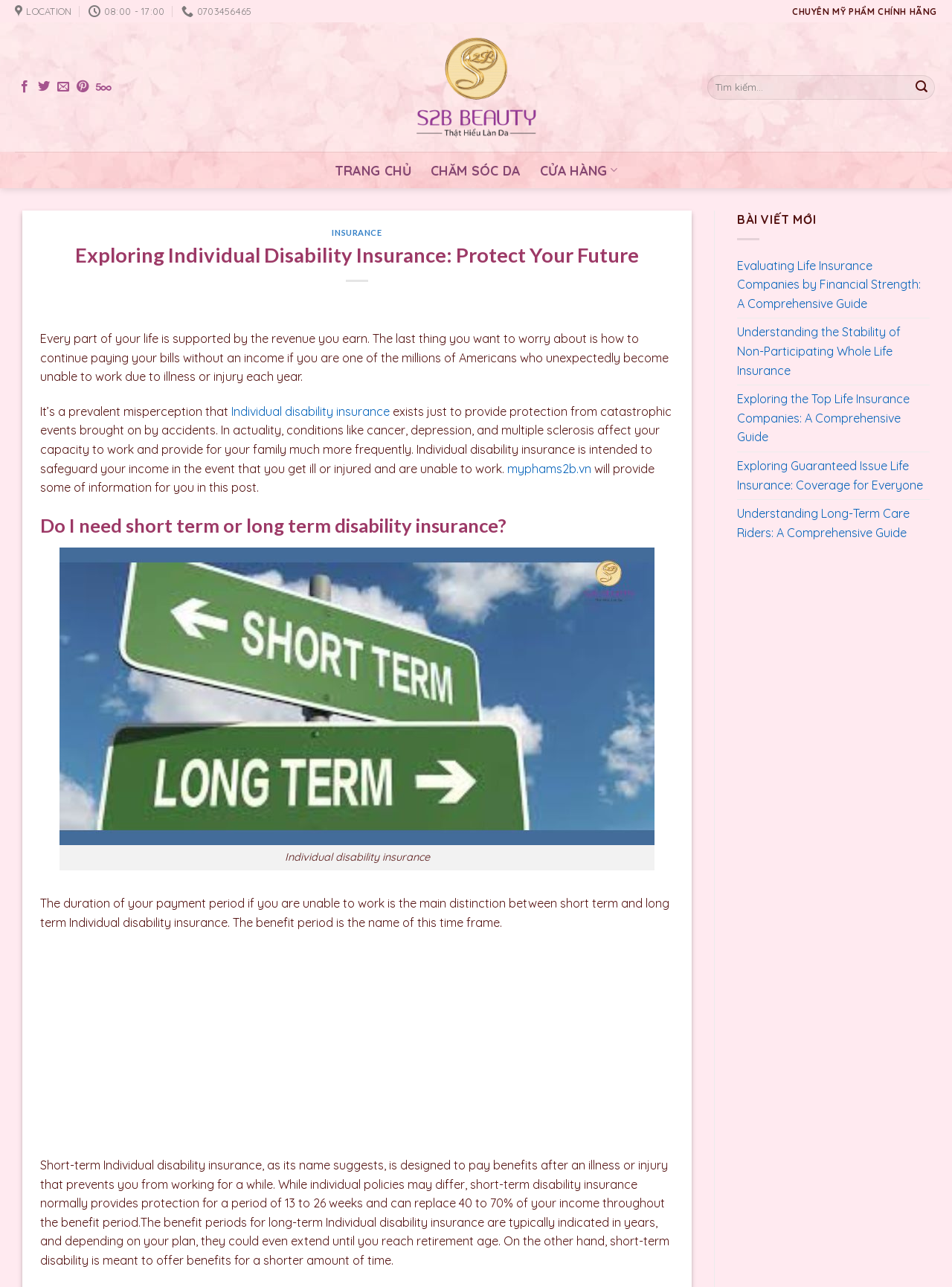What is the purpose of individual disability insurance?
From the details in the image, answer the question comprehensively.

According to the webpage, individual disability insurance is intended to safeguard one's income in the event of illness or injury that prevents them from working, ensuring that they can continue to provide for their family.